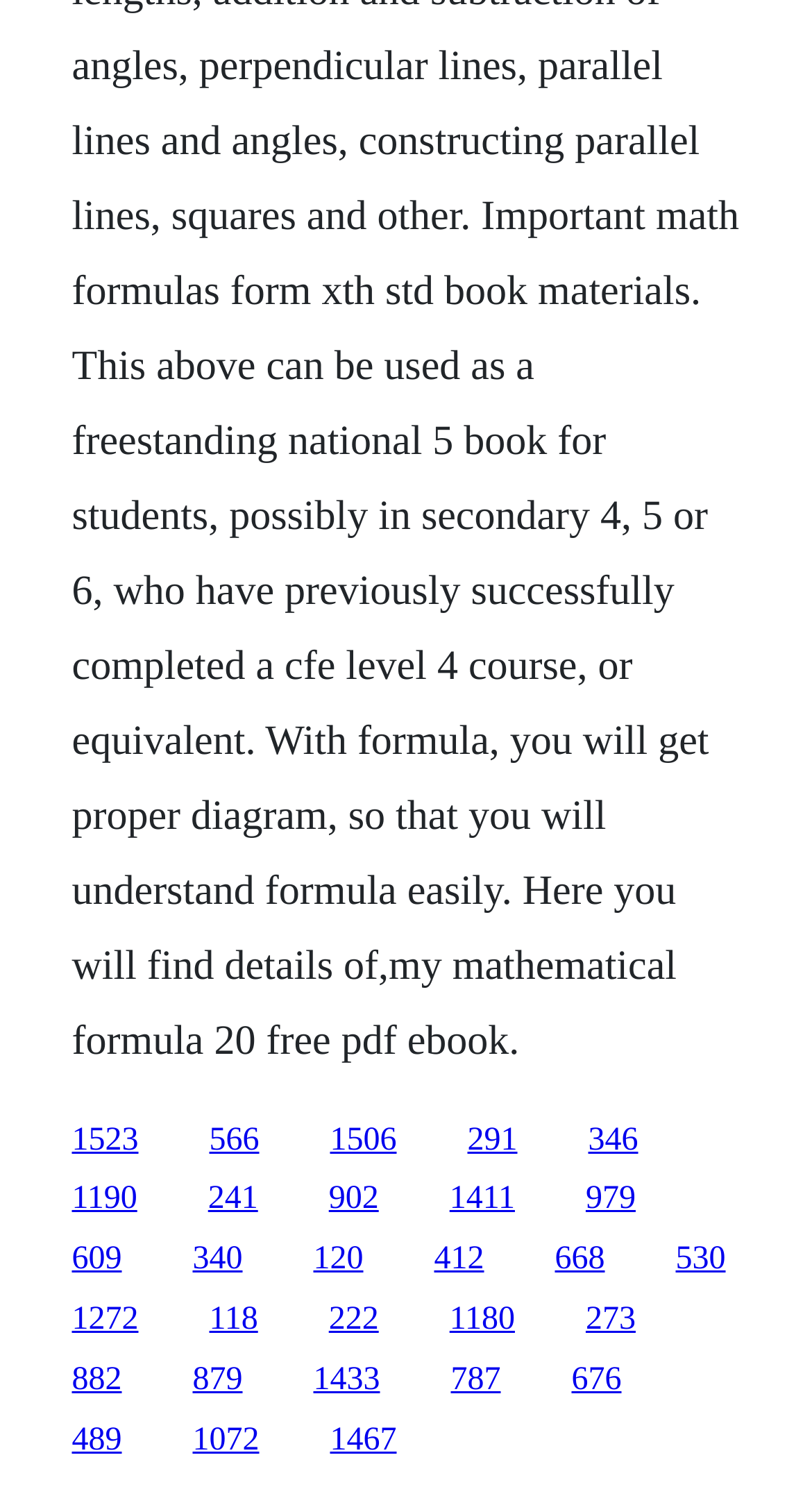Please find the bounding box coordinates of the clickable region needed to complete the following instruction: "click the first link". The bounding box coordinates must consist of four float numbers between 0 and 1, i.e., [left, top, right, bottom].

[0.088, 0.754, 0.171, 0.778]